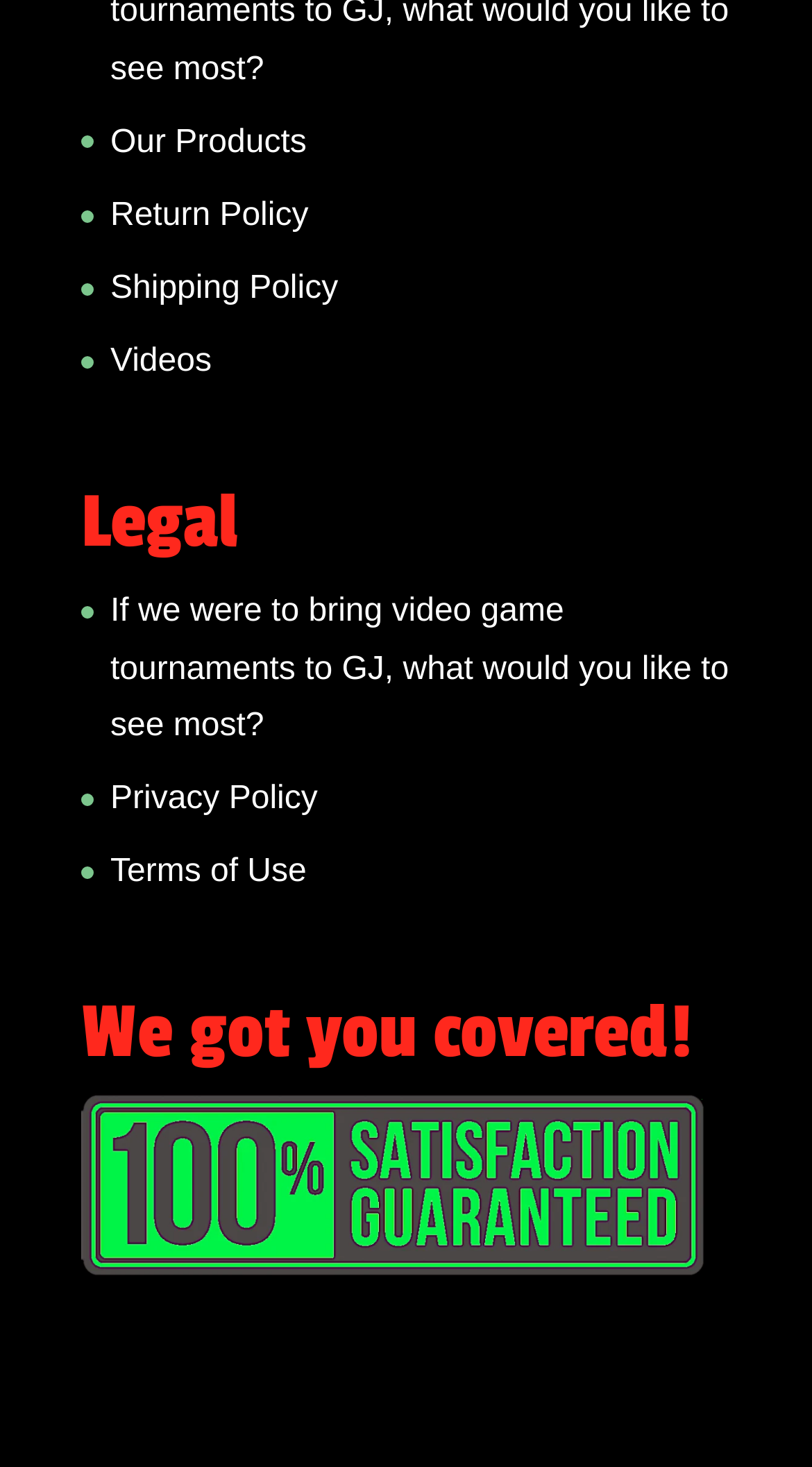Identify the bounding box coordinates of the part that should be clicked to carry out this instruction: "Learn about terms of use".

[0.136, 0.582, 0.378, 0.606]